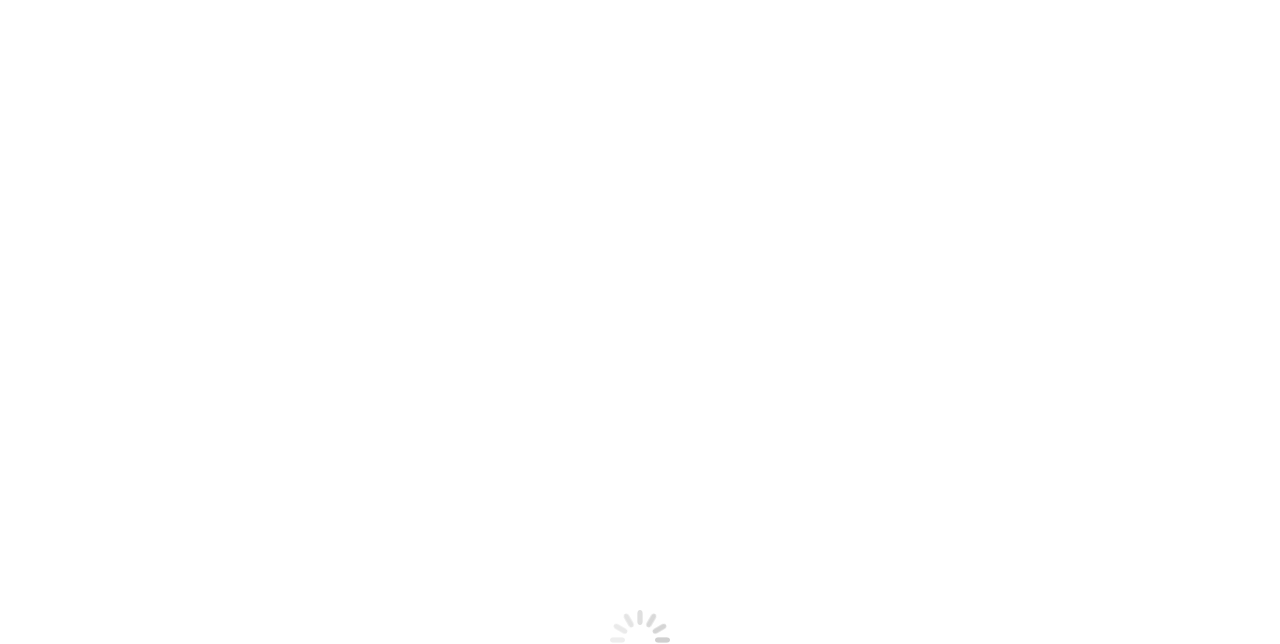Show the bounding box coordinates for the element that needs to be clicked to execute the following instruction: "View Recipes". Provide the coordinates in the form of four float numbers between 0 and 1, i.e., [left, top, right, bottom].

[0.438, 0.085, 0.497, 0.233]